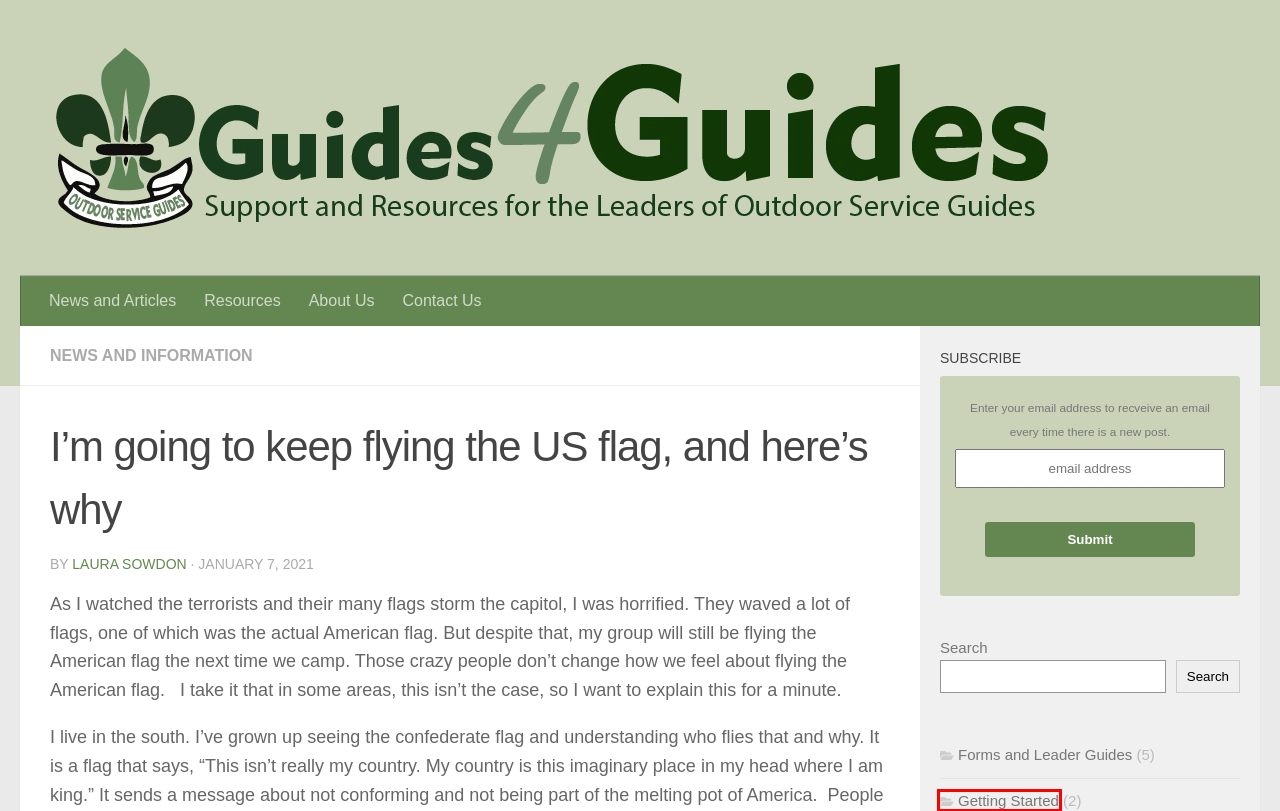You are provided with a screenshot of a webpage that includes a red rectangle bounding box. Please choose the most appropriate webpage description that matches the new webpage after clicking the element within the red bounding box. Here are the candidates:
A. About Us – Guides4Guides.org
B. News and Information – Guides4Guides.org
C. Forms and Leader Guides – Guides4Guides.org
D. Laura Sowdon – Guides4Guides.org
E. Contact Us! – Guides4Guides.org
F. Getting Started – Guides4Guides.org
G. Resources – Guides4Guides.org
H. Guides4Guides.org – Support and Resources for the Leaders of Outdoor Service Guides

F